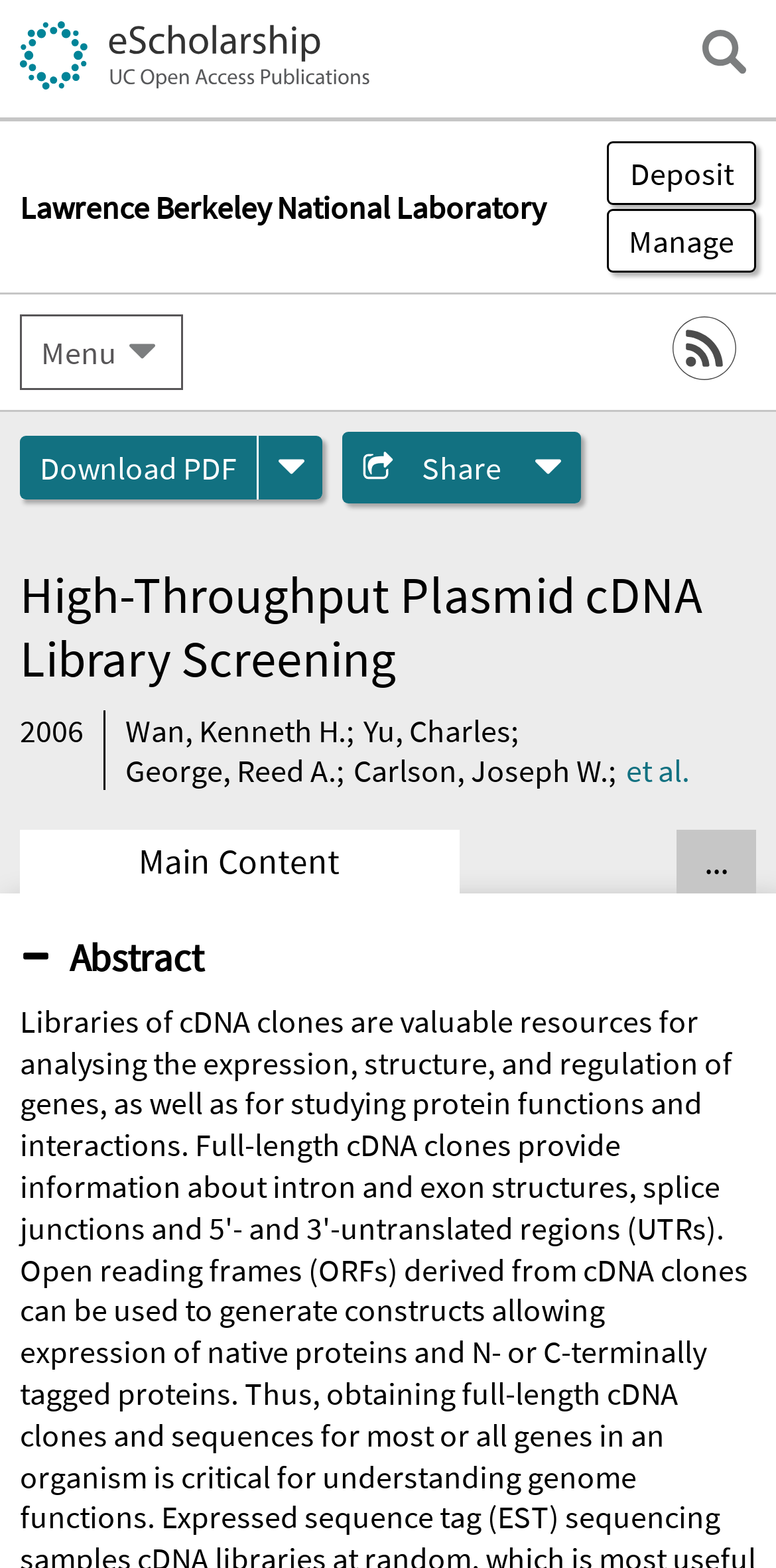Could you indicate the bounding box coordinates of the region to click in order to complete this instruction: "download PDF".

[0.026, 0.278, 0.333, 0.318]